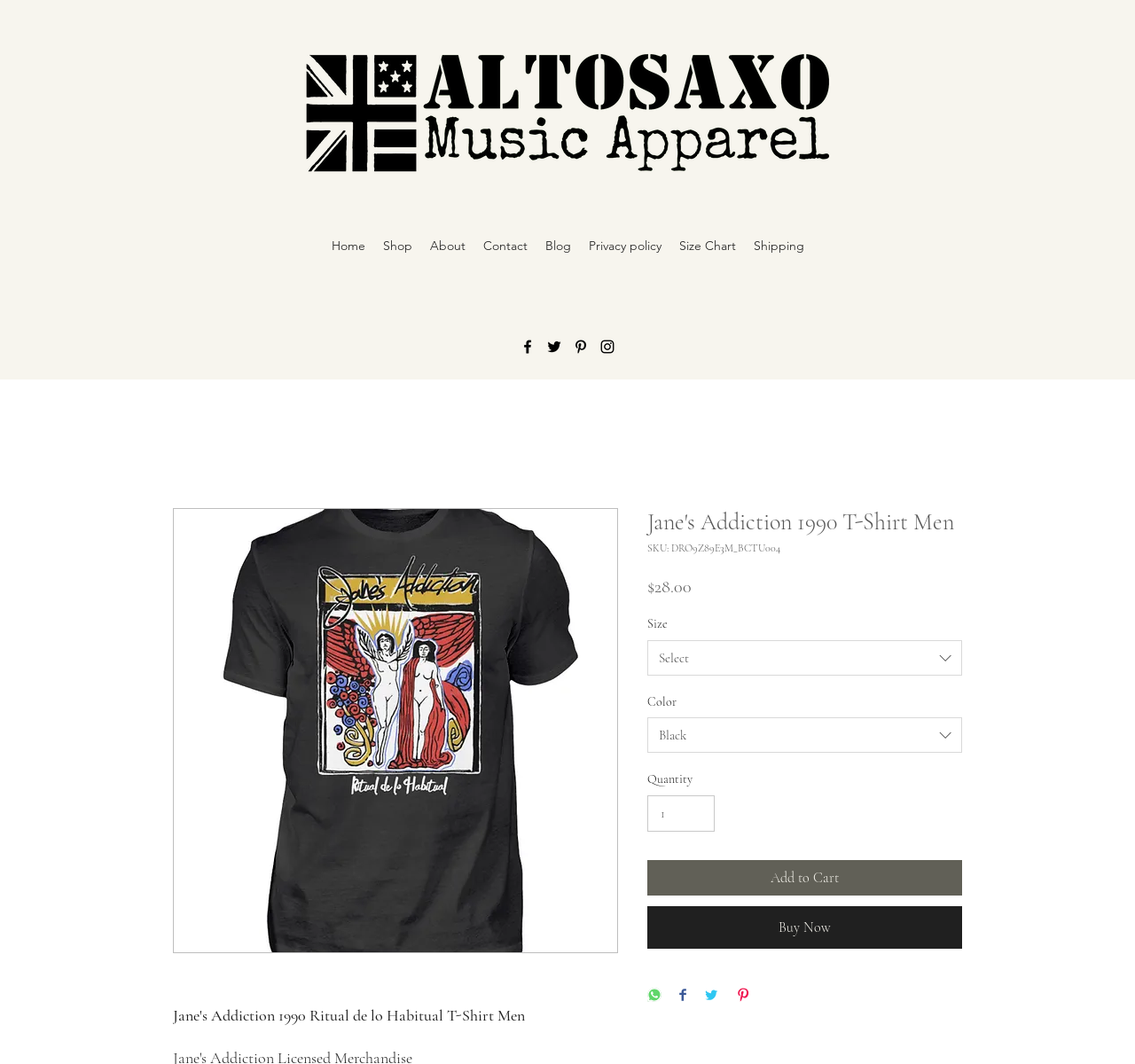Offer an in-depth caption of the entire webpage.

This webpage is about a Jane's Addiction 1990 T-Shirt for men. At the top left, there is a logo image of "altosaxo LOGO PNG 1900.png" which is also a link. Next to it, there is a navigation menu with links to "Home", "Shop", "About", "Contact", "Blog", "Privacy policy", "Size Chart", and "Shipping".

Below the navigation menu, there is a social bar with links to Facebook, Twitter, Pinterest, and Instagram, each accompanied by an image. 

The main content of the page is about the T-Shirt, with a large image of the product on the left side. Above the image, there is a heading that reads "Jane's Addiction 1990 T-Shirt Men". Below the heading, there are details about the product, including the SKU number, price ($28.00), and a section to select the size and color of the T-Shirt. 

There are also buttons to "Add to Cart", "Buy Now", and share the product on WhatsApp, Facebook, Twitter, and Pinterest.